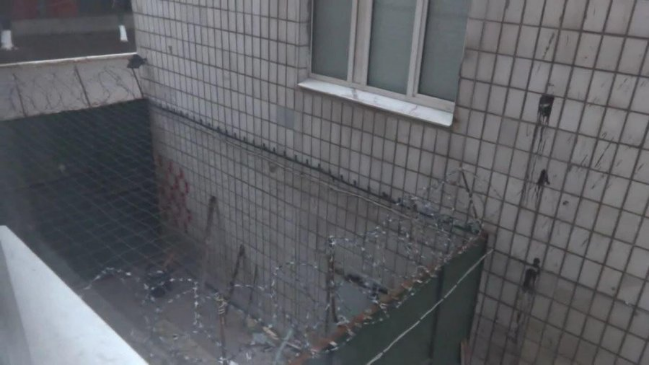Describe all the important aspects and features visible in the image.

The image depicts a somber and confined space, likely representing the exterior of the secret Izoliatsiia prison located in Donetsk, a region under Russian control. The view shows a barren area enclosed by barbed wire fencing, which tightly secures the perimeter, emphasizing the oppressive and isolating nature of the site. The walls are made of tiled bricks, some showing signs of wear and distress, hinting at the harsh conditions housed within.

This prison has gained notoriety for its brutal treatment of detainees and is regarded as one of the most severe incarceration facilities in the occupied territories of Eastern Ukraine. The grim atmosphere of the image aligns with reports detailing human rights abuses, as the prison has been linked to torture and inhumane treatment of inmates. As documented by witnesses such as Stanislav Aseyev, who suffered personally within its confines, Izoliatsiia symbolizes a significant aspect of the ongoing conflict and human rights violations in the region.